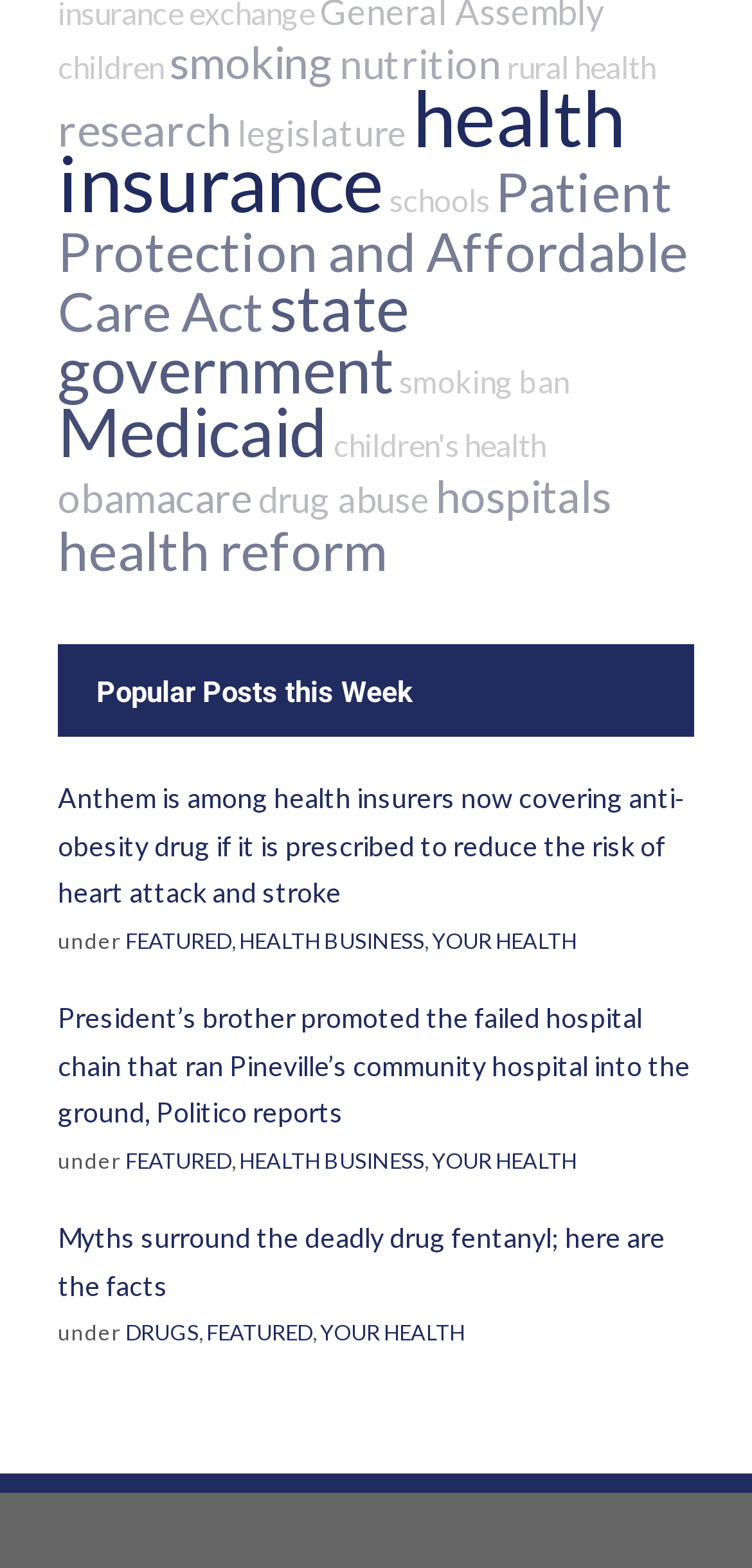What are the main categories of health topics?
Answer the question with a single word or phrase derived from the image.

Health Business, Your Health, etc.